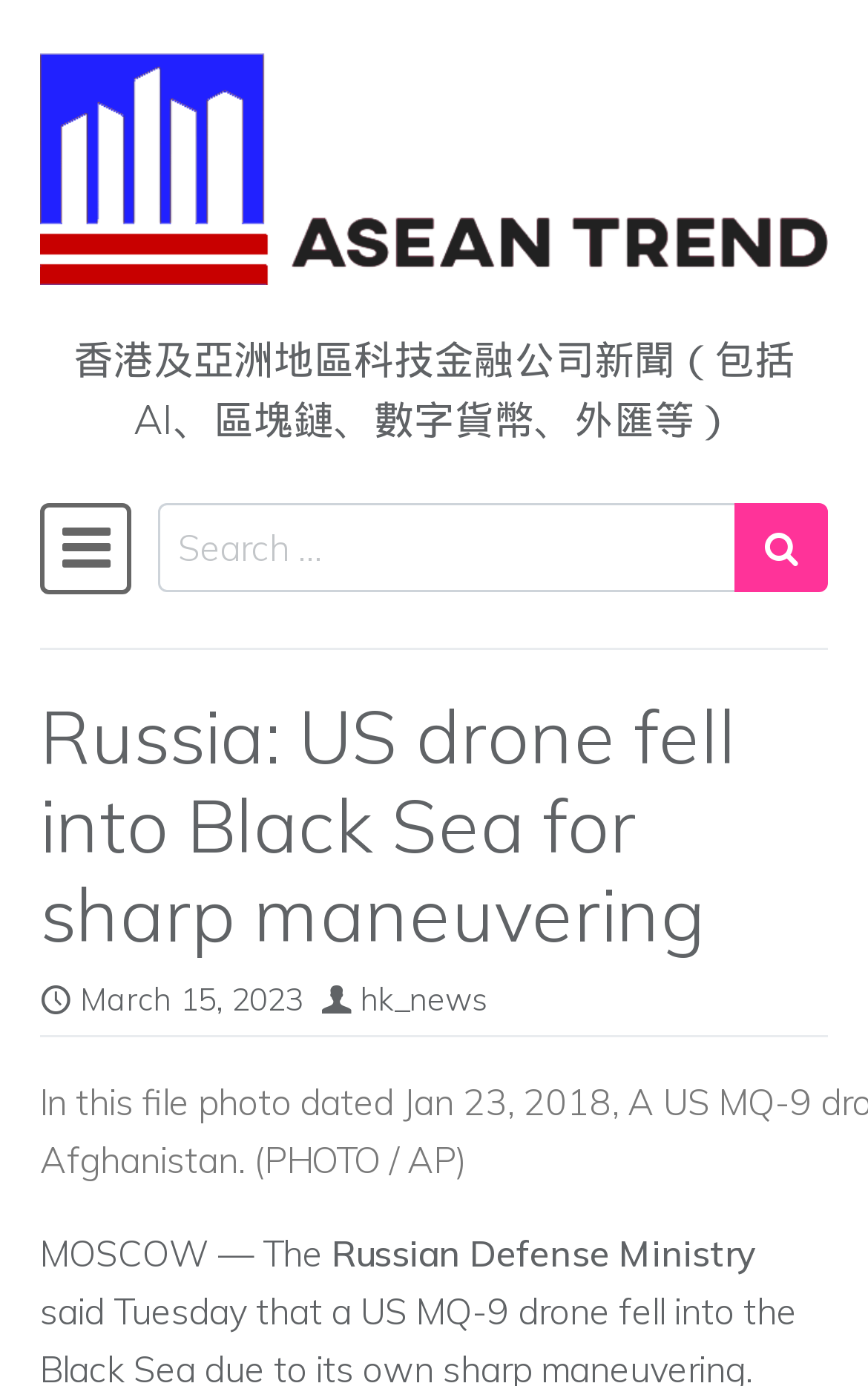For the given element description parent_node: Main Navigation aria-label="Toggle navigation", determine the bounding box coordinates of the UI element. The coordinates should follow the format (top-left x, top-left y, bottom-right x, bottom-right y) and be within the range of 0 to 1.

[0.046, 0.364, 0.152, 0.428]